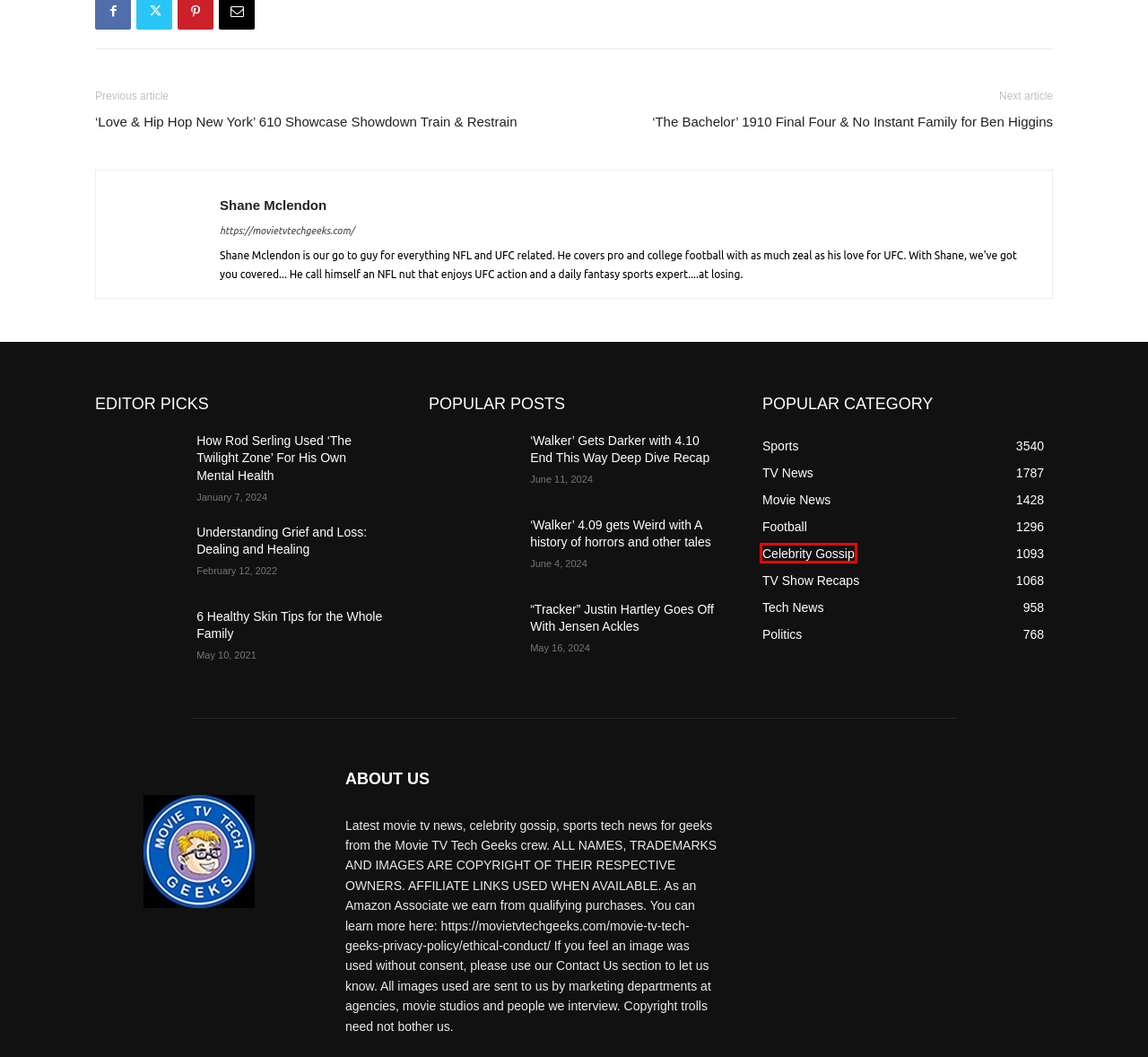Review the screenshot of a webpage containing a red bounding box around an element. Select the description that best matches the new webpage after clicking the highlighted element. The options are:
A. How Rod Serling Used 'The Twilight Zone' For His Own Mental Health - Movie TV Tech Geeks News
B. 'The Bachelor' 1910 Final Four & No Instant Family for Ben Higgins - Movie TV Tech Geeks News
C. Celebrity Gossip
D. ‘Walker’ 4.09 gets Weird with A history of horrors and other tales - Movie TV Tech Geeks News
E. Politics Archives - Movie TV Tech Geeks News
F. 'Walker' Gets Darker with 4.10 End This Way Deep Dive Recap - Movie TV Tech Geeks News
G. TV Show Recaps Archives - Movie TV Tech Geeks News
H. 'Love & Hip Hop New York' 610 Showcase Showdown Train & Restrain - Movie TV Tech Geeks News

C